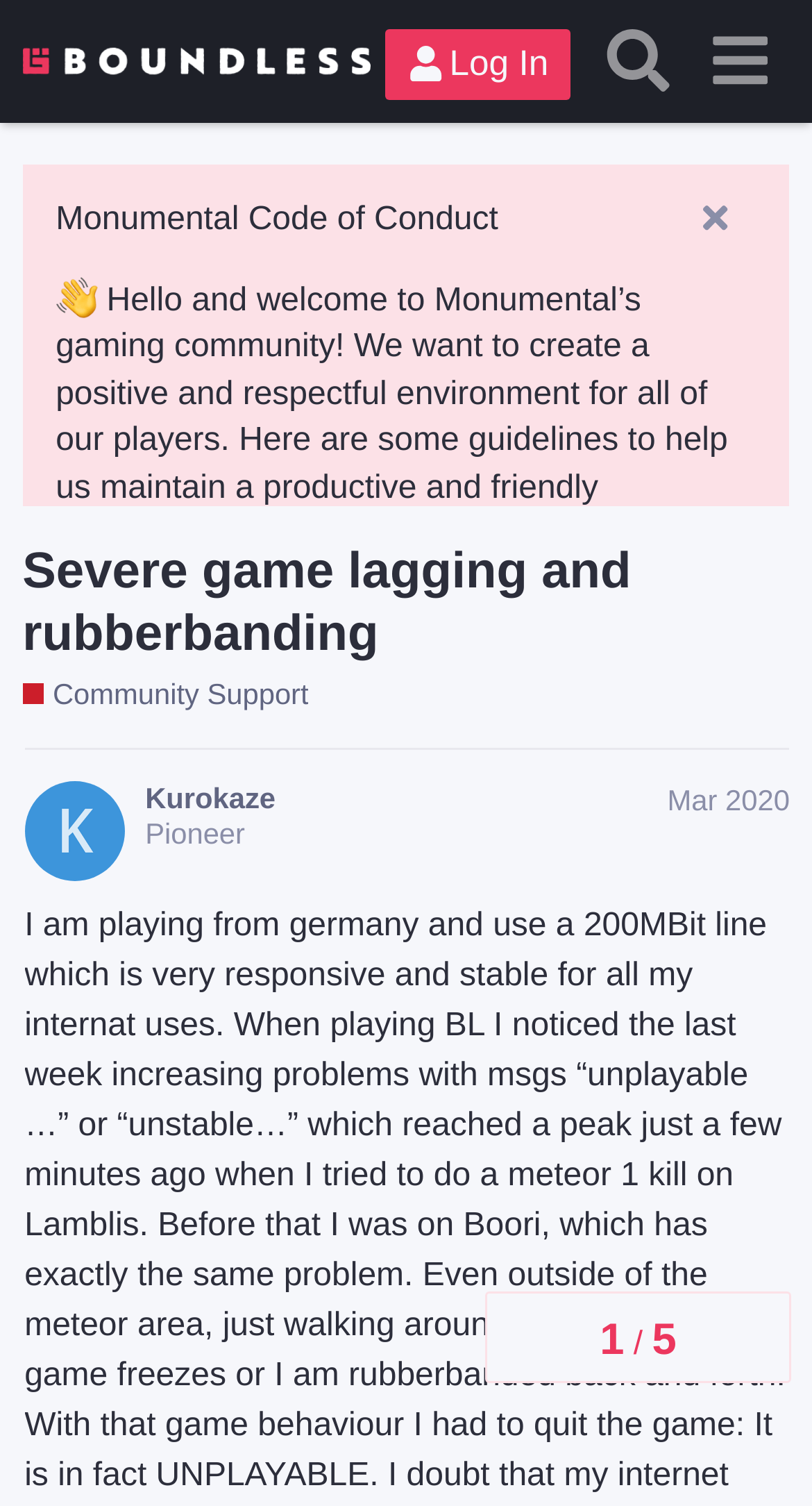Locate the primary headline on the webpage and provide its text.

Severe game lagging and rubberbanding